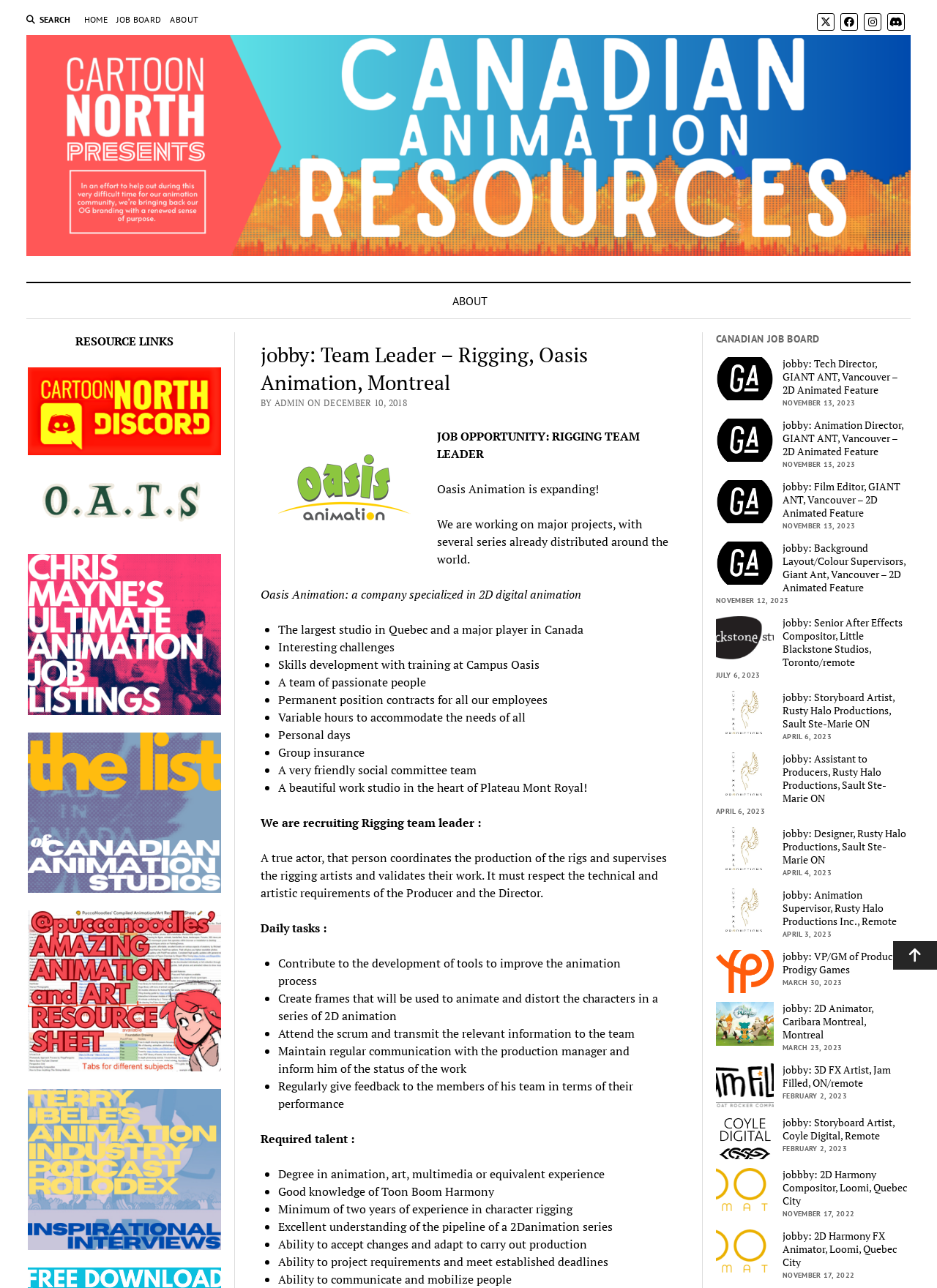Show the bounding box coordinates for the element that needs to be clicked to execute the following instruction: "Go to HOME page". Provide the coordinates in the form of four float numbers between 0 and 1, i.e., [left, top, right, bottom].

[0.09, 0.01, 0.115, 0.02]